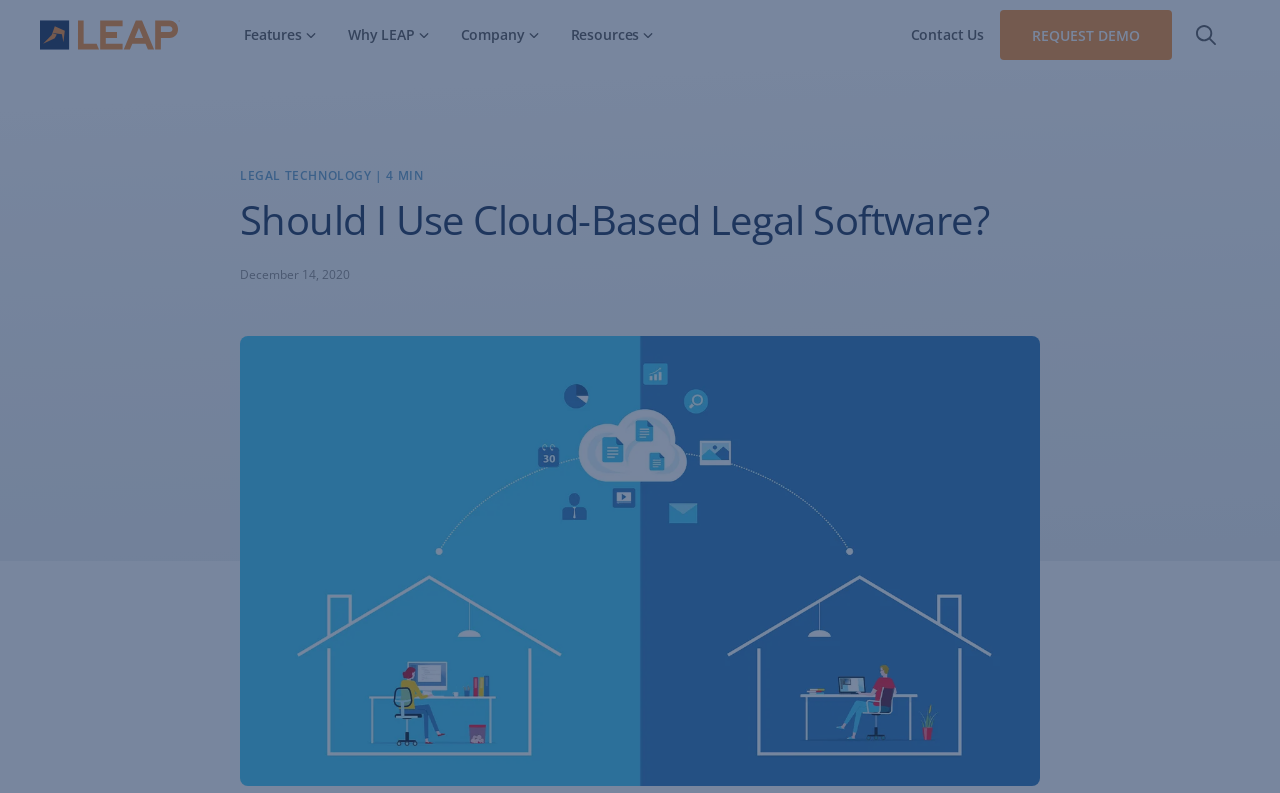How many links are in the navigation section?
Refer to the screenshot and respond with a concise word or phrase.

5